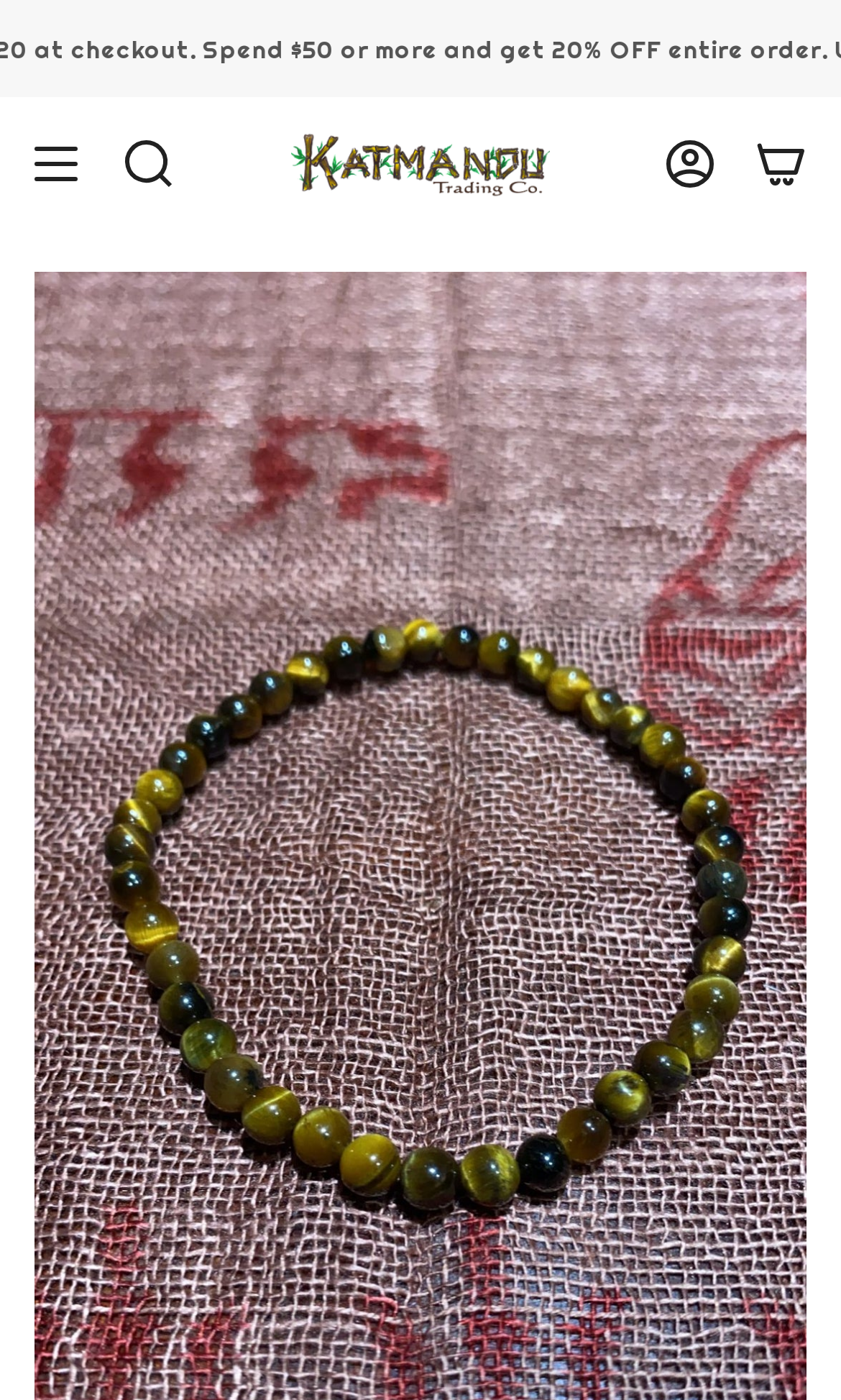Can you extract the primary headline text from the webpage?

4MM Tiger's Eye Bead Bracelet